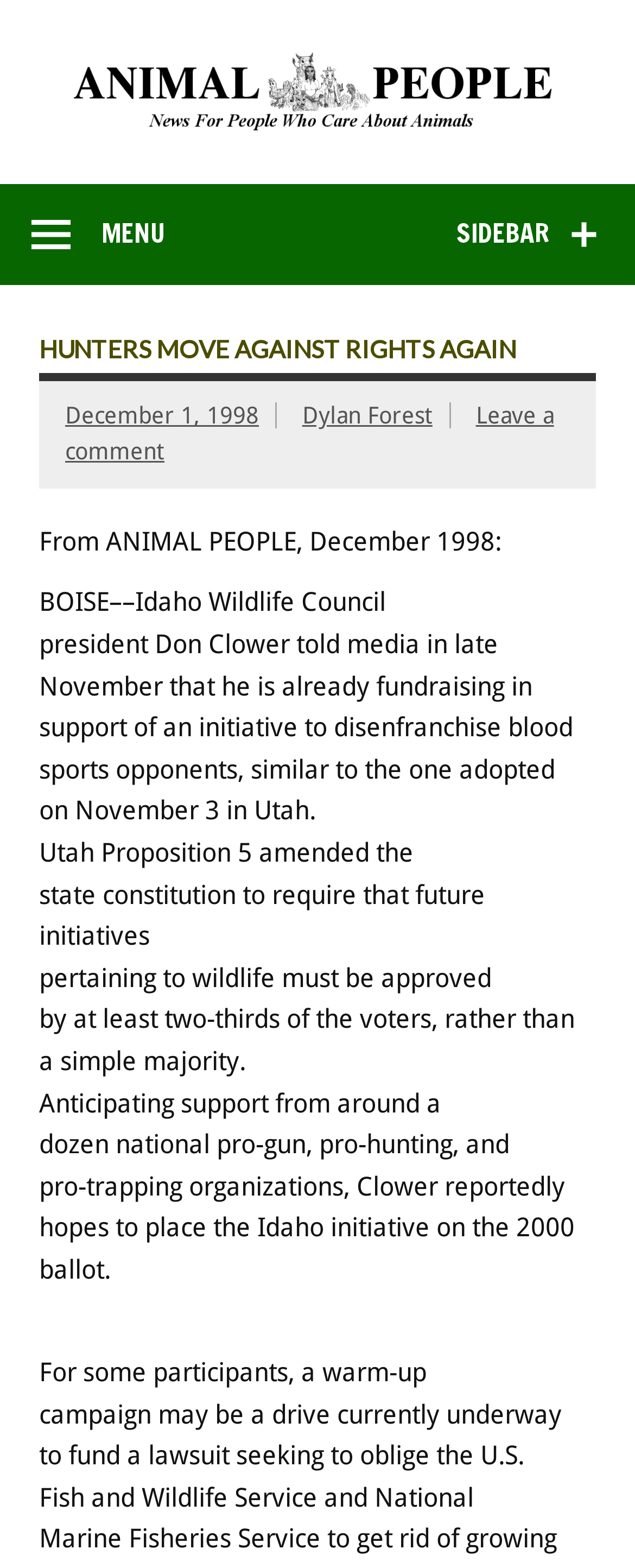How many national organizations are expected to support the initiative?
Please provide a single word or phrase in response based on the screenshot.

around a dozen